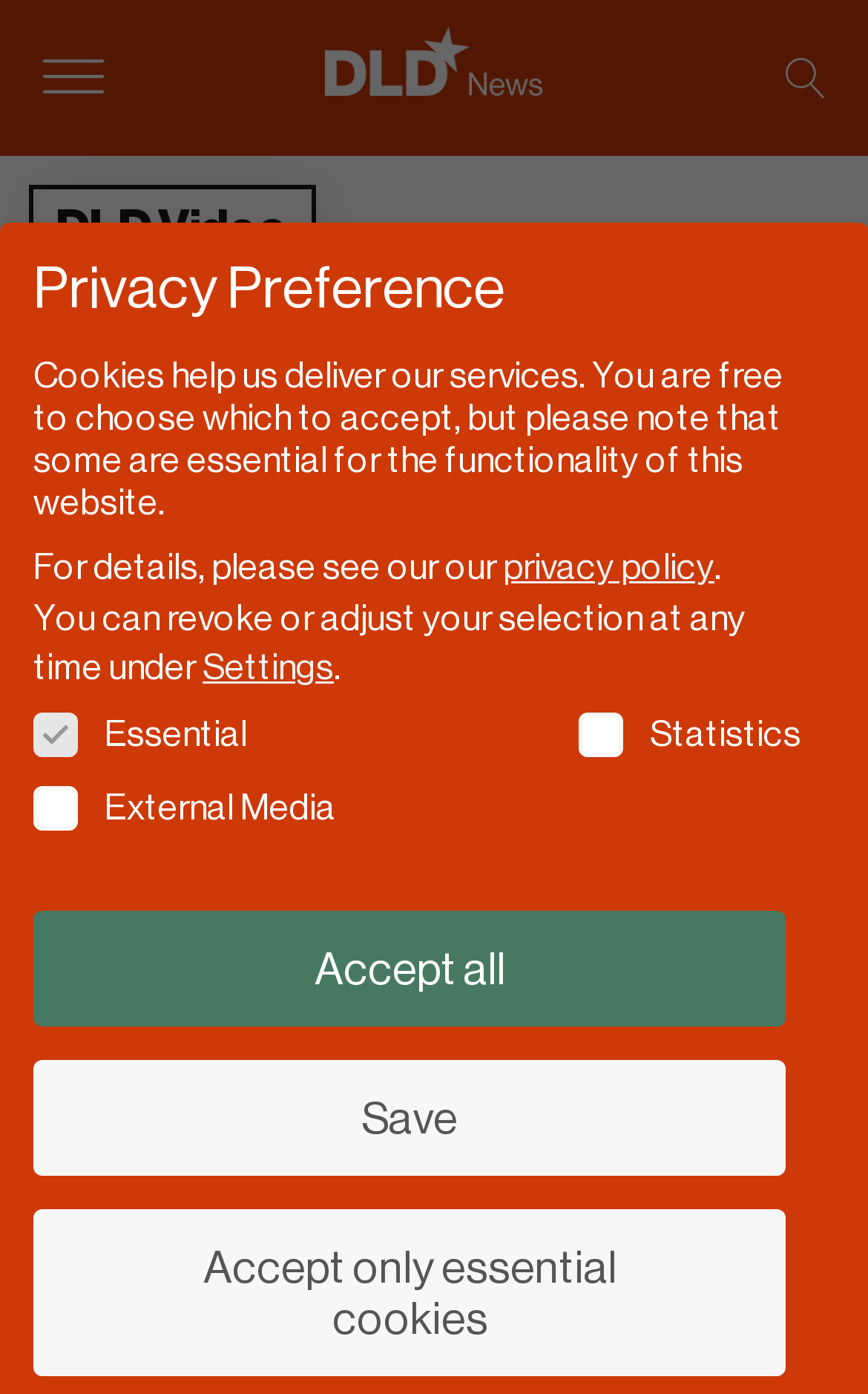Find the bounding box coordinates for the HTML element described as: "aria-label="Open menu"". The coordinates should consist of four float values between 0 and 1, i.e., [left, top, right, bottom].

[0.033, 0.037, 0.136, 0.075]